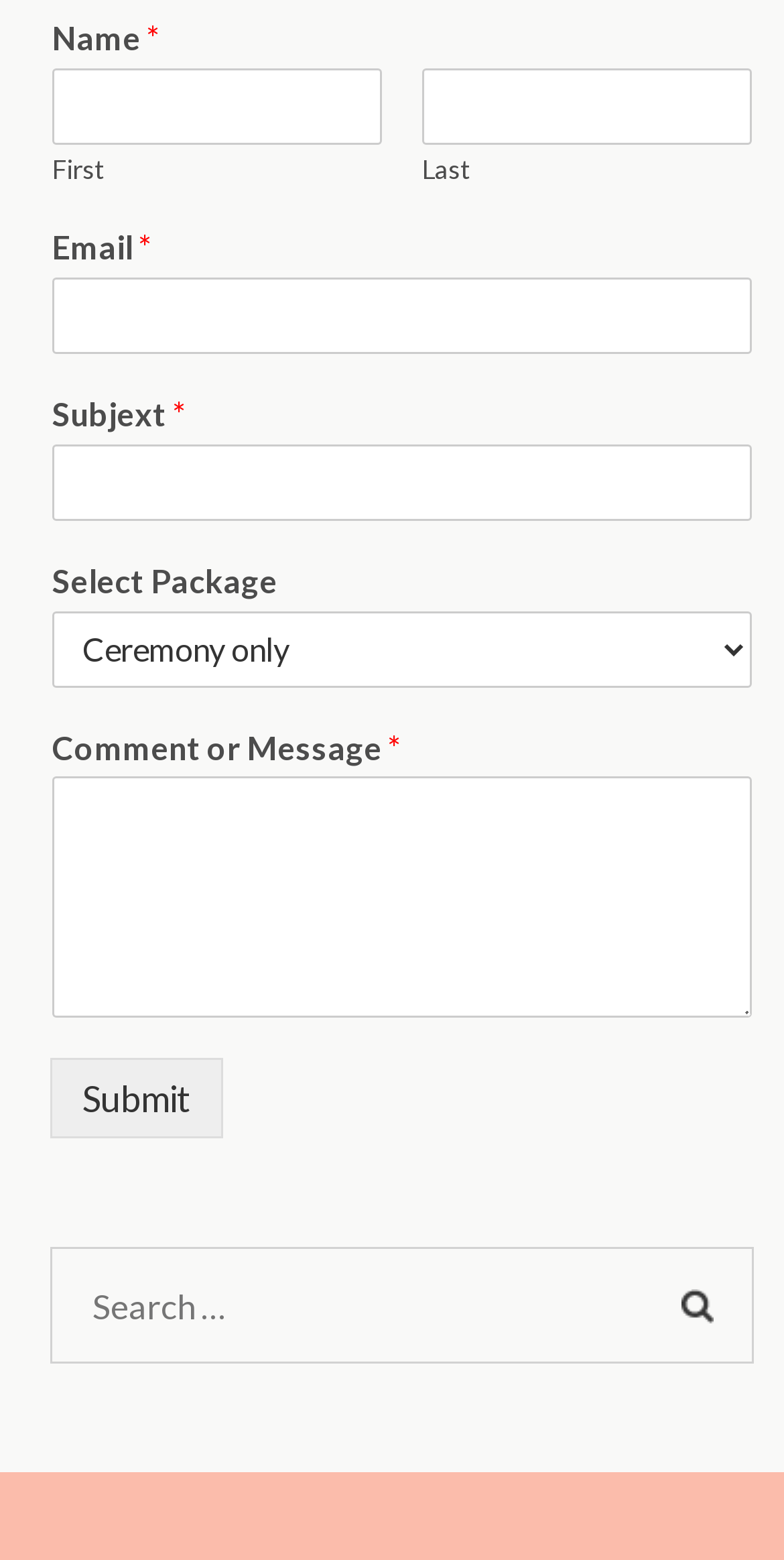Indicate the bounding box coordinates of the element that needs to be clicked to satisfy the following instruction: "Enter a comment or message". The coordinates should be four float numbers between 0 and 1, i.e., [left, top, right, bottom].

[0.067, 0.498, 0.959, 0.653]